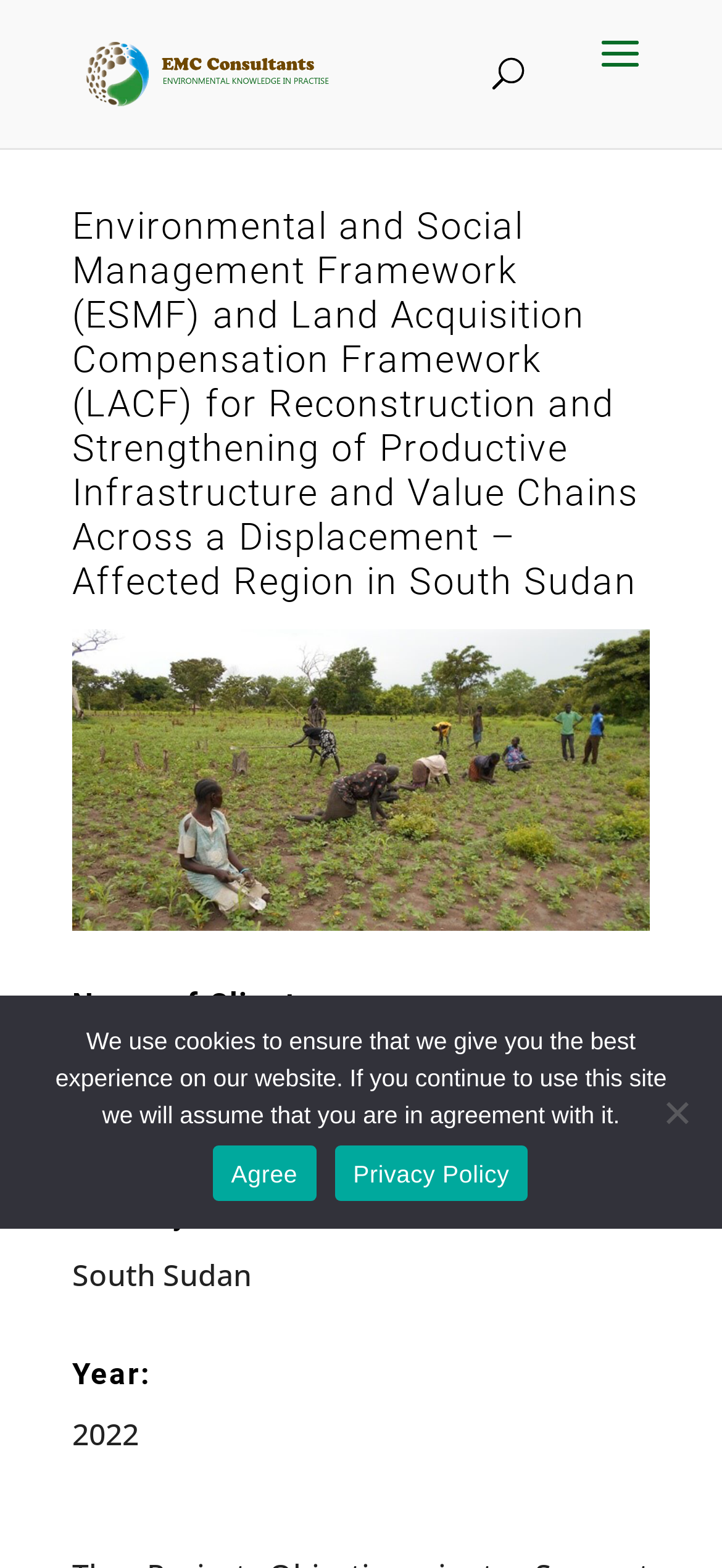What is the country where the project is located?
Refer to the screenshot and deliver a thorough answer to the question presented.

I found the answer by looking at the section with the heading 'Country:' and reading the static text that follows, which is 'South Sudan'.